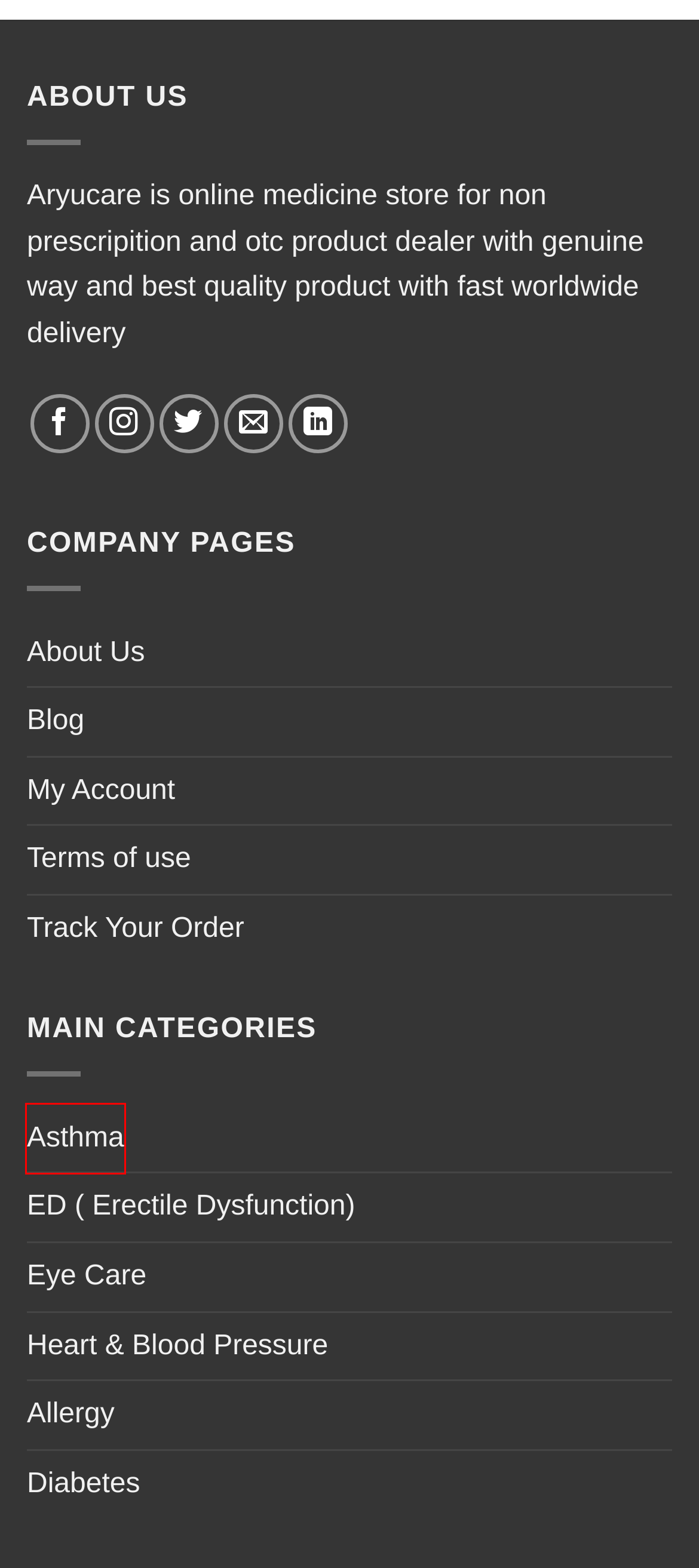You have a screenshot of a webpage with a red rectangle bounding box around an element. Identify the best matching webpage description for the new page that appears after clicking the element in the bounding box. The descriptions are:
A. Alcohol & Drug Treatment in new jersey
B. blood pressure measurement : View Use, Side Effect, Price and Substitutes
C. erectile dysfunction treatment : View Use, Side Effect, Price and Substitute
D. eye drops for eye care : View Uses, Side Effects, Price and Substitutes
E. online pharmacy dish in newyork | aryucare
F. Buy Allergy Medicine At Best Price In United States - Aryu Care
G. asthma tablet buy : View Uses, Side Effects, Price and Substitutes
H. online women's health treatment in LA, texas

G